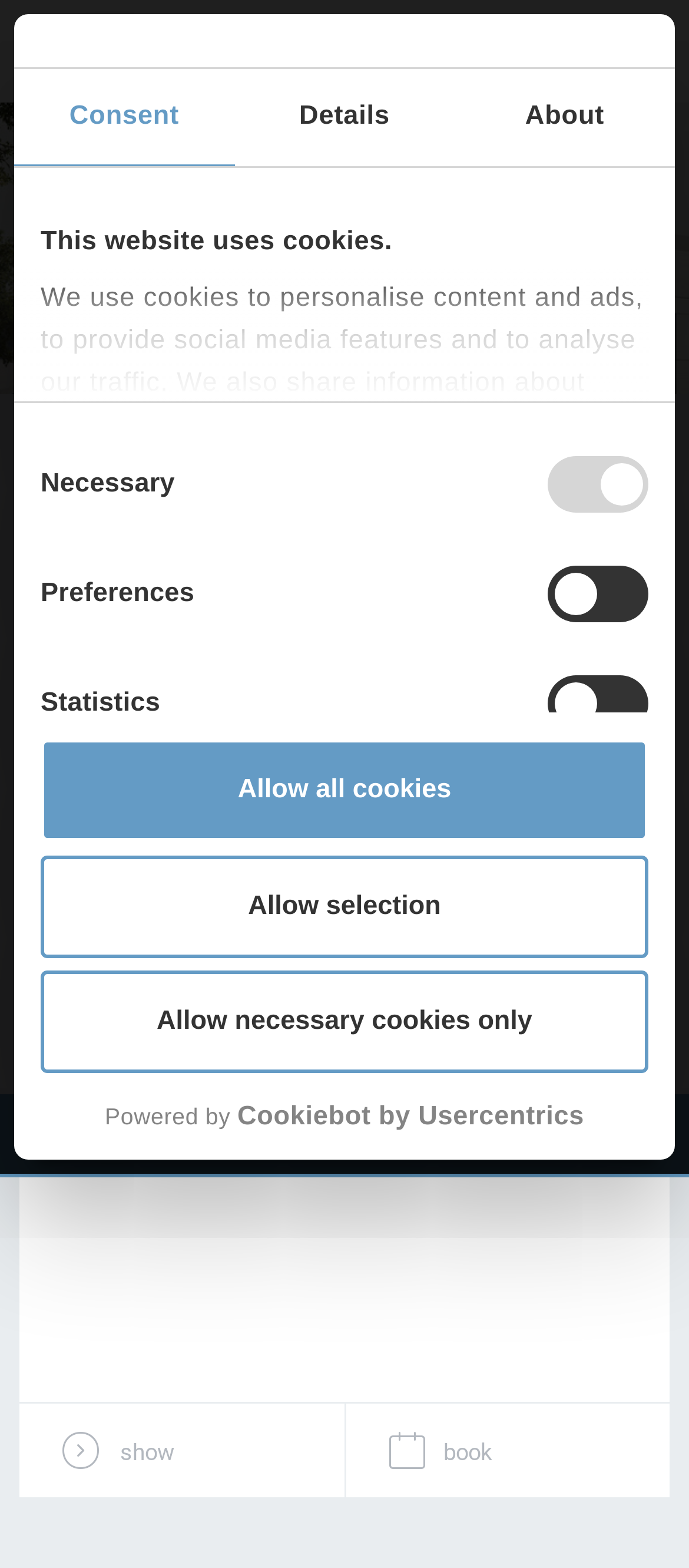Determine the bounding box coordinates of the section to be clicked to follow the instruction: "Click the 'V show' link". The coordinates should be given as four float numbers between 0 and 1, formatted as [left, top, right, bottom].

[0.028, 0.893, 0.5, 0.955]